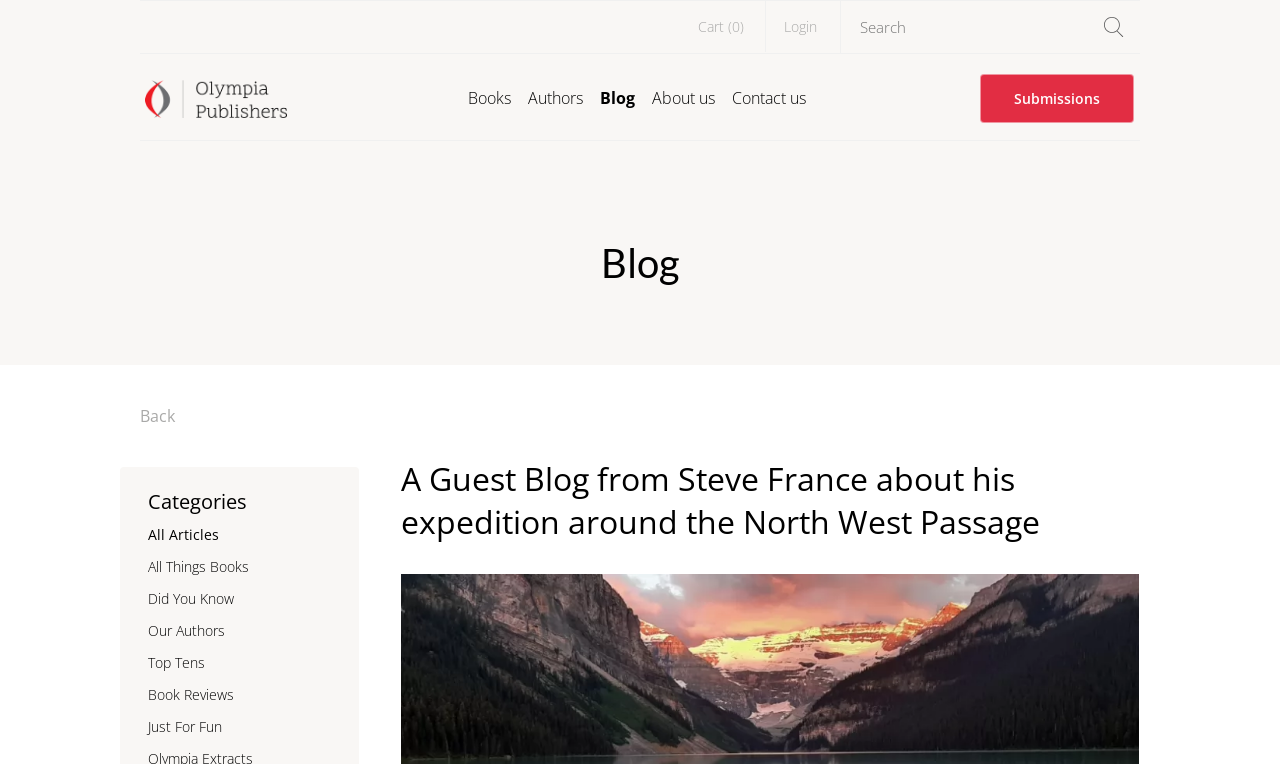How many links are in the top navigation bar?
Look at the screenshot and respond with one word or a short phrase.

5